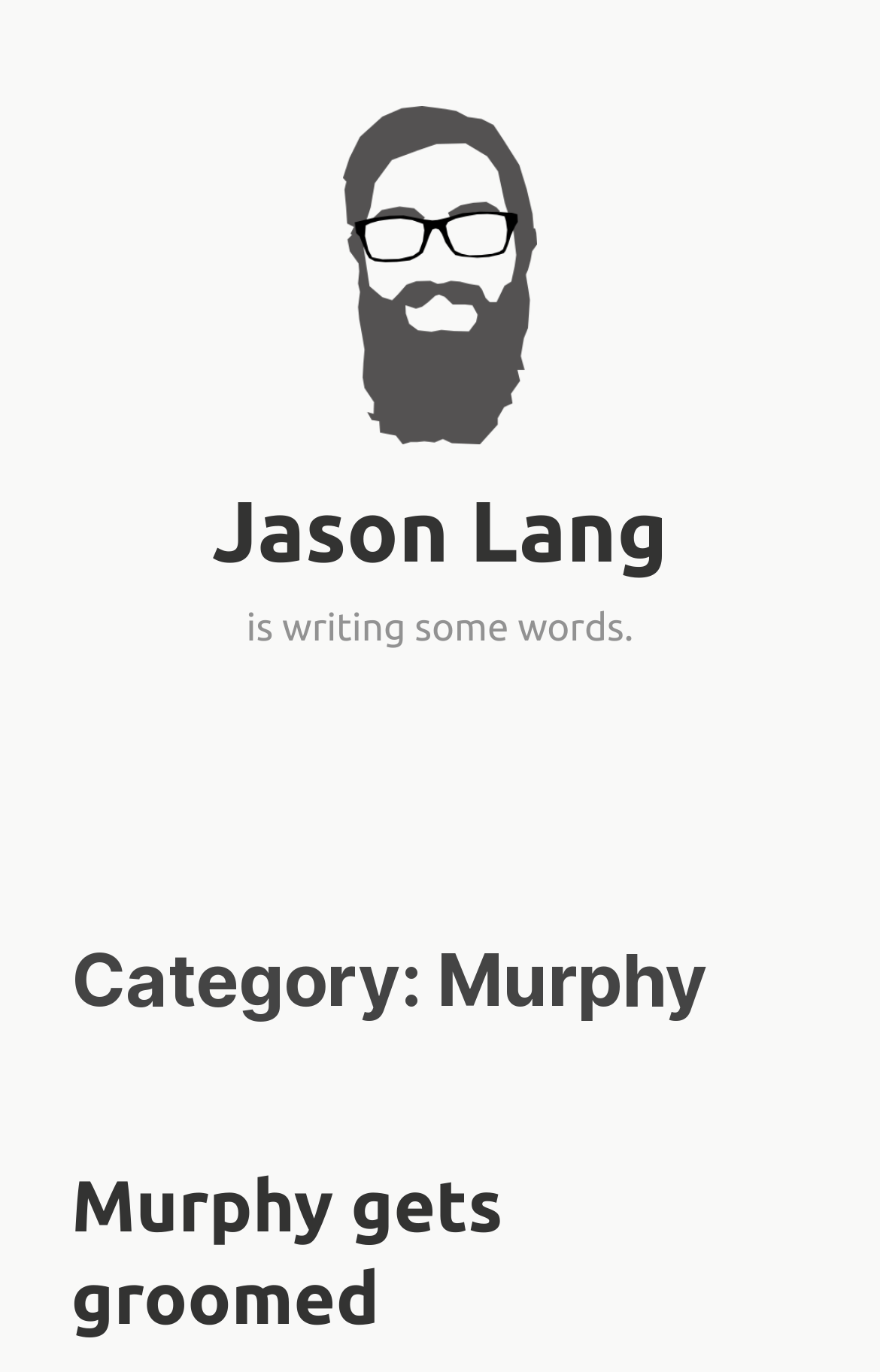Please provide a comprehensive answer to the question below using the information from the image: Who is the author of this webpage?

The answer can be obtained by looking at the link element with the text 'Jason Lang' at the top of the webpage, which suggests that Jason Lang is the author of this webpage.